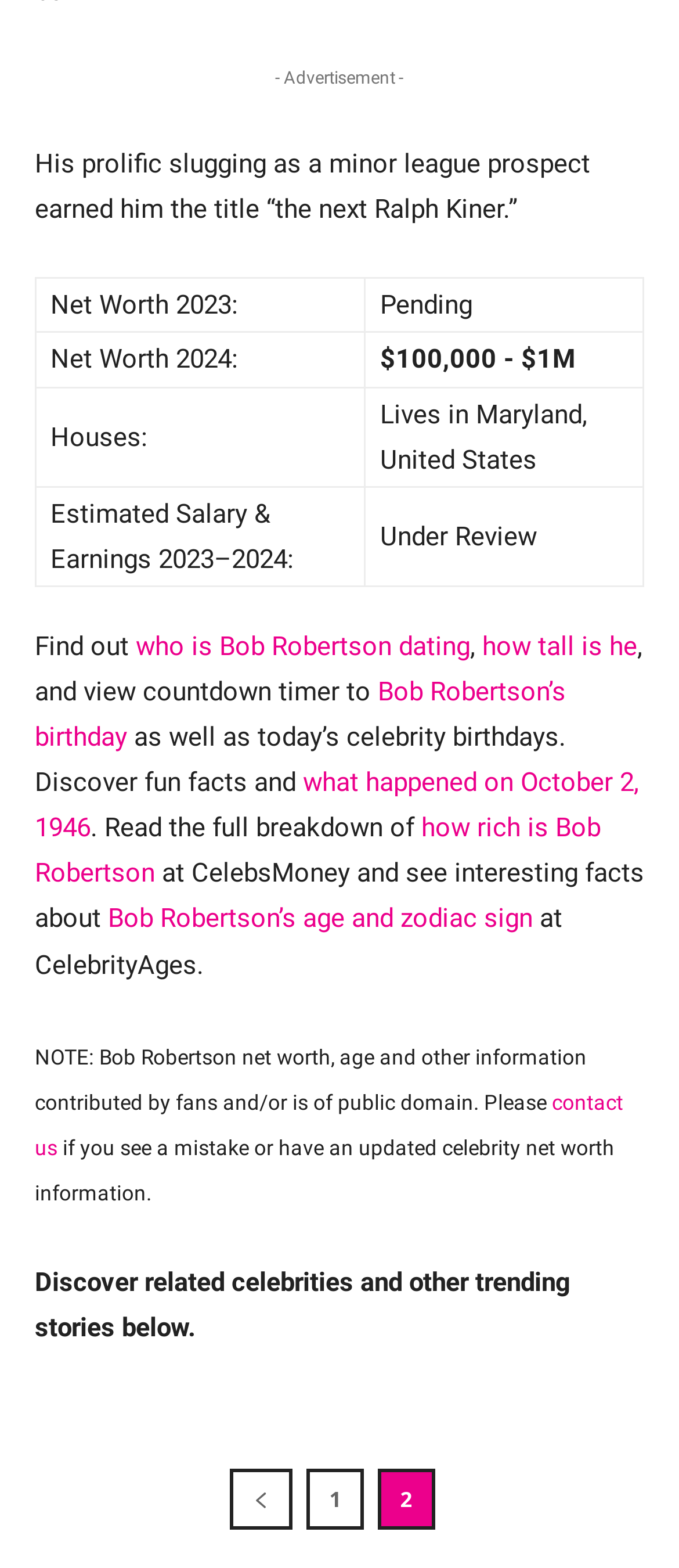Given the webpage screenshot, identify the bounding box of the UI element that matches this description: "1".

[0.451, 0.937, 0.536, 0.976]